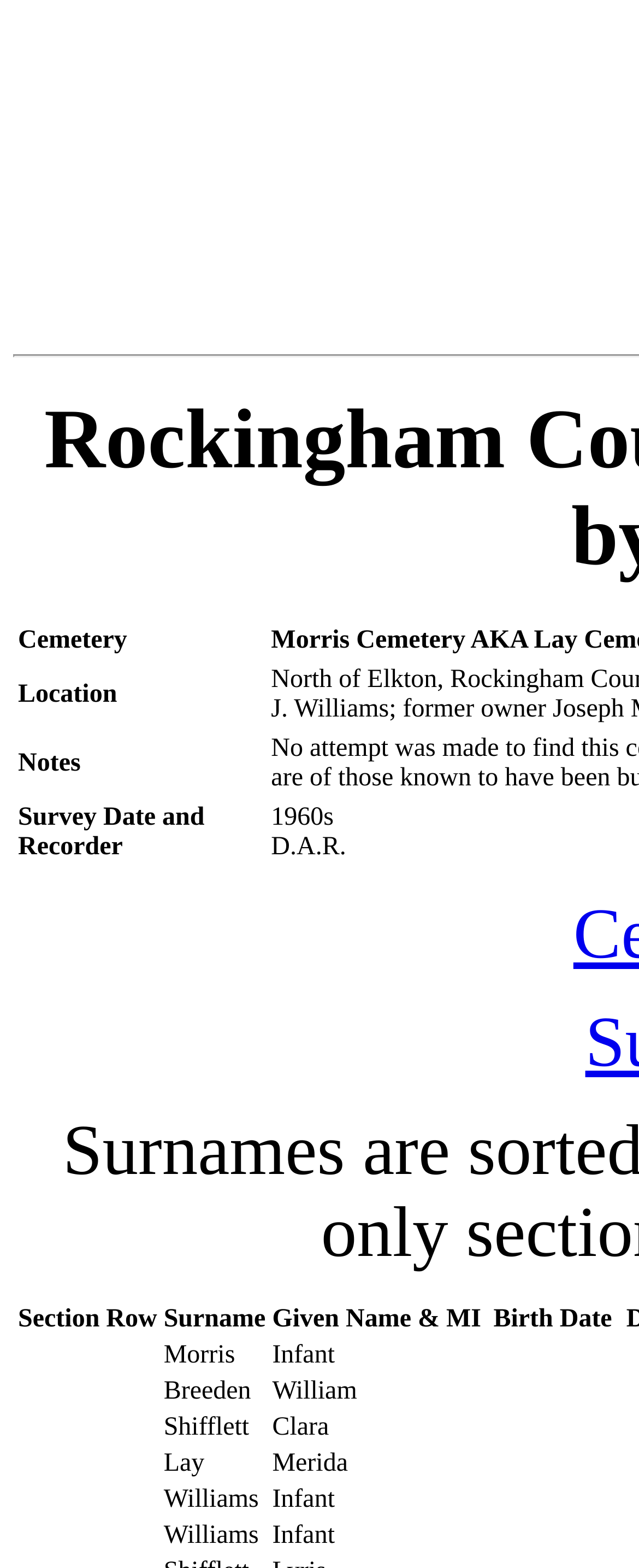Provide a thorough and detailed response to the question by examining the image: 
What is the name of the cemetery?

The name of the cemetery can be found in the title of the webpage, which is 'Morris Cemetery AKA Lay Cemetery (#) - Rockingham County, Virginia - Harrisonburg Rockingham Historical Society'. This title is likely to be the main heading of the webpage, and it clearly indicates the name of the cemetery.